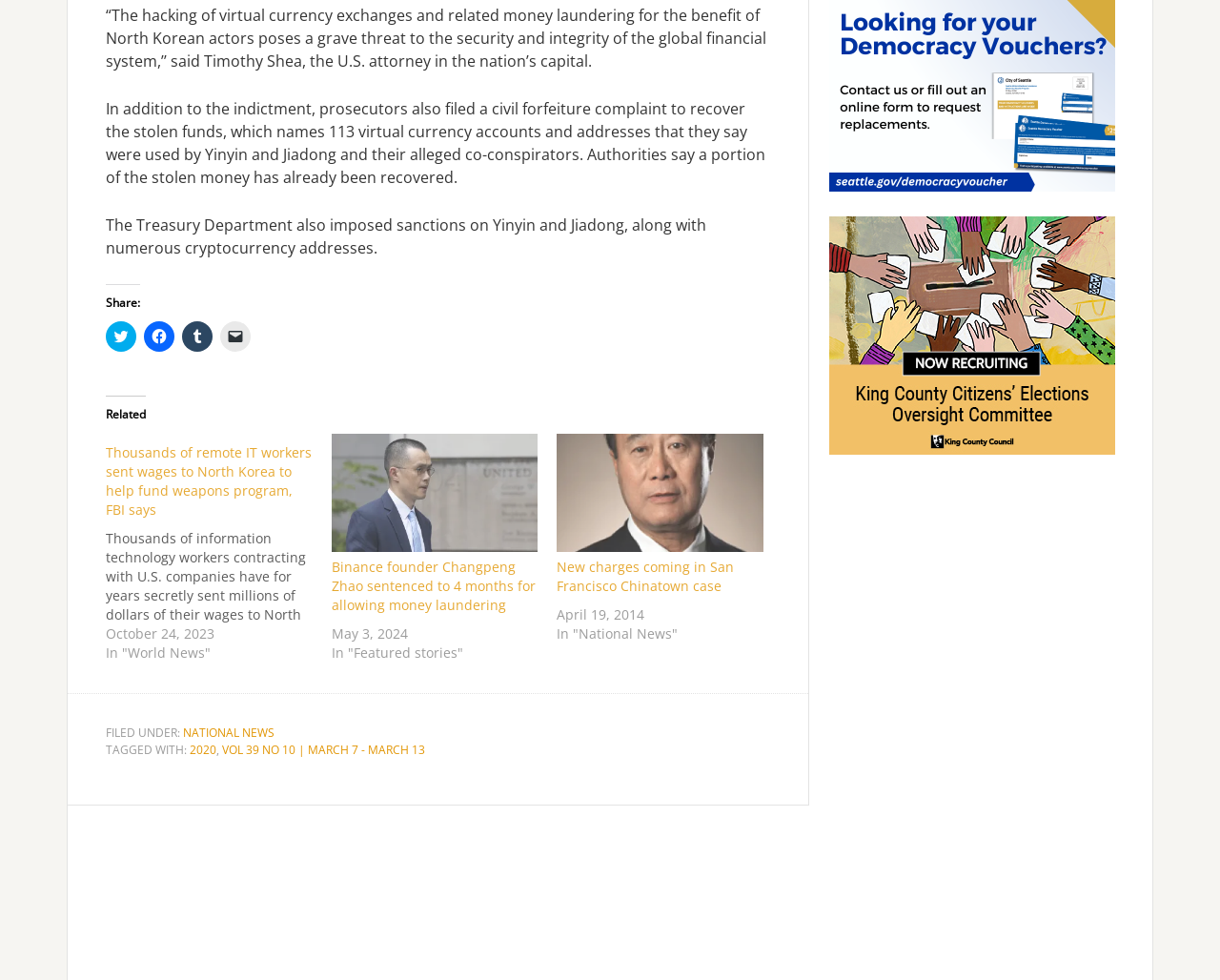Give a concise answer using only one word or phrase for this question:
What is the position of Timothy Shea?

U.S. attorney